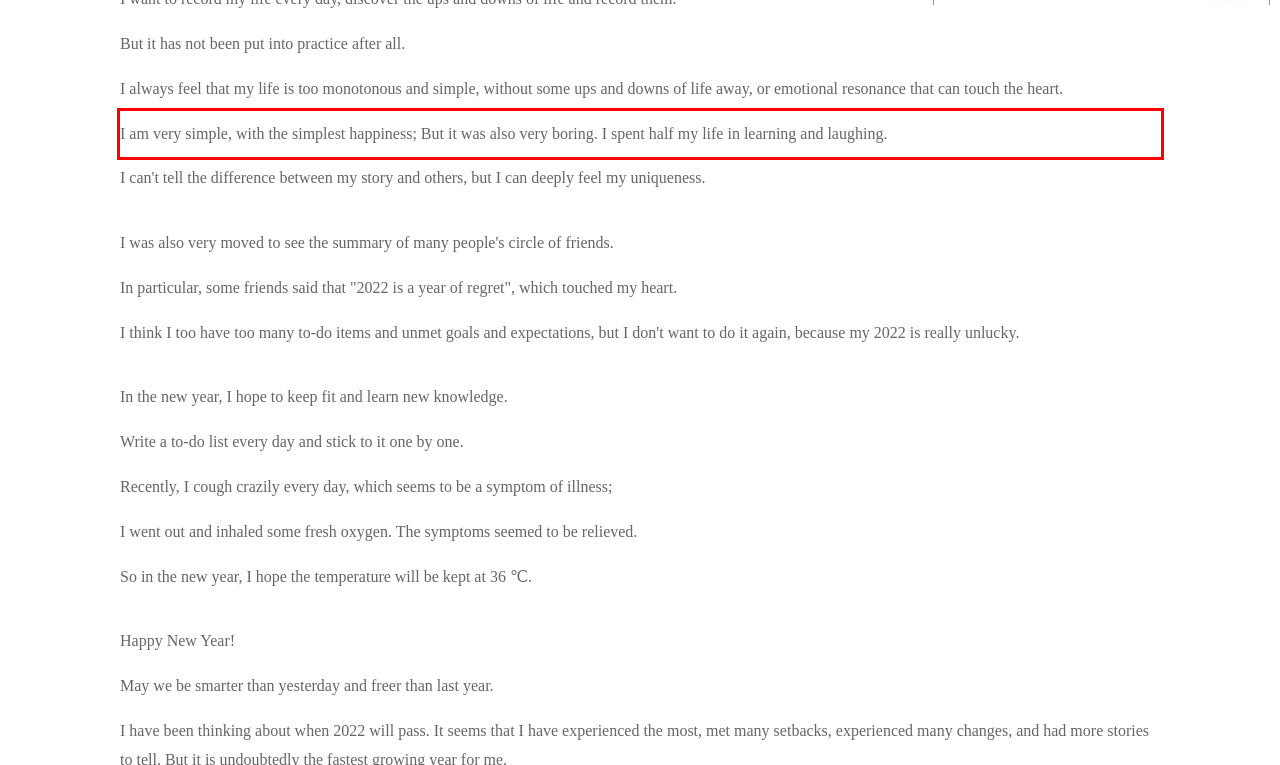Given a screenshot of a webpage containing a red rectangle bounding box, extract and provide the text content found within the red bounding box.

I am very simple, with the simplest happiness; But it was also very boring. I spent half my life in learning and laughing.